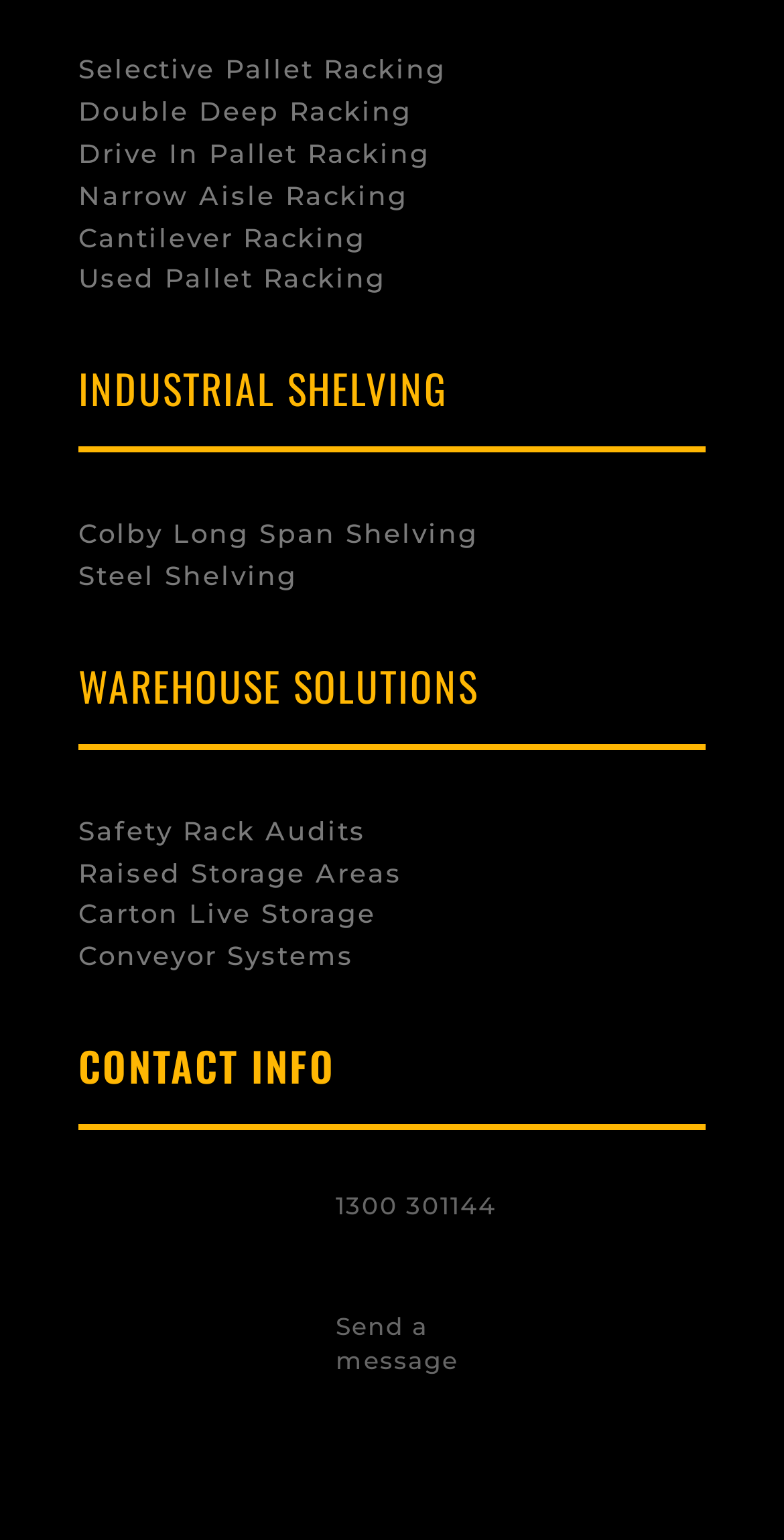What is the category of Colby Long Span Shelving?
Identify the answer in the screenshot and reply with a single word or phrase.

INDUSTRIAL SHELVING